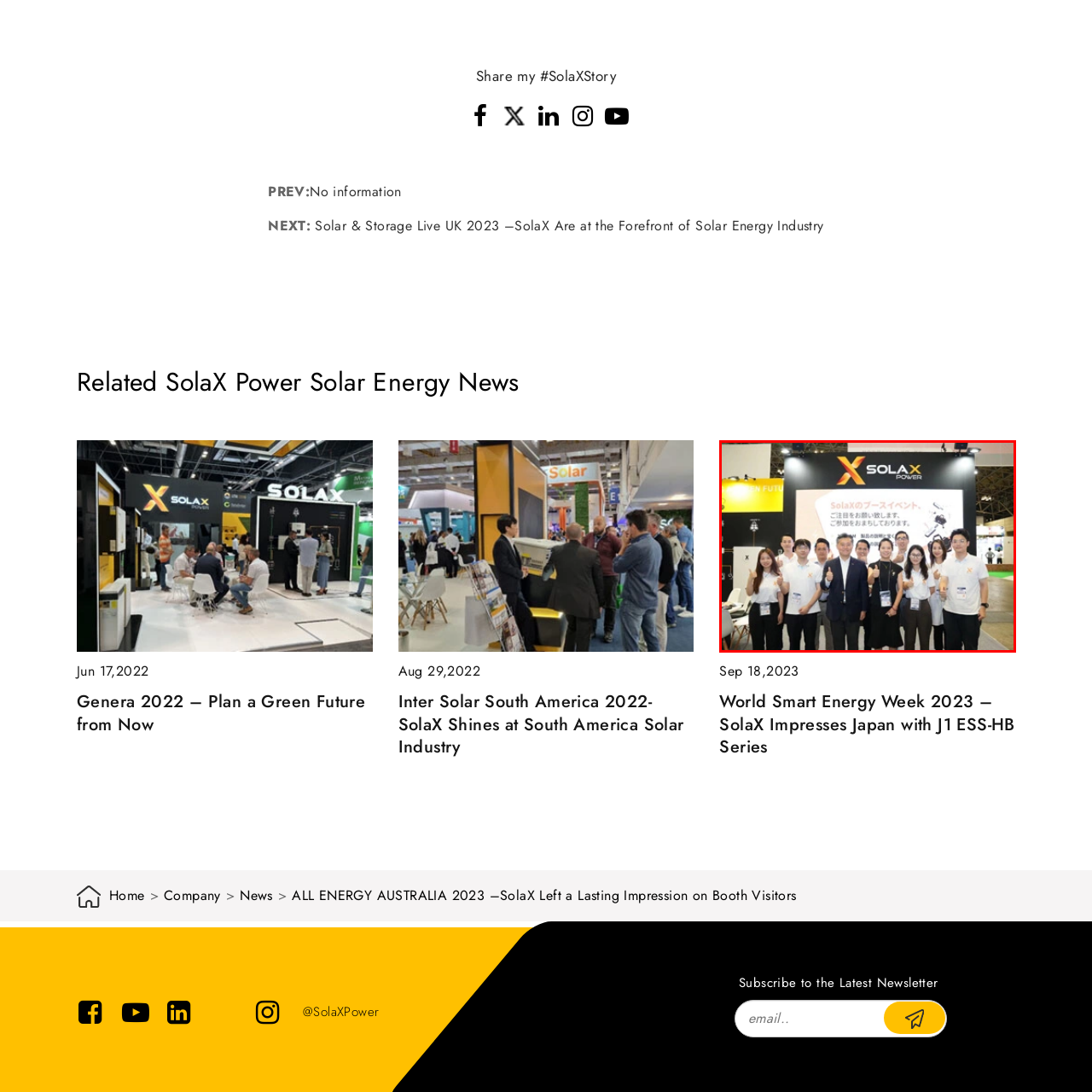What is the prominent logo displayed on the backdrop of the exhibition booth?
Direct your attention to the image marked by the red bounding box and provide a detailed answer based on the visual details available.

The caption describes the booth as featuring a large backdrop with the prominent SolaX logo, symbolizing their commitment to advancing sustainable energy solutions.